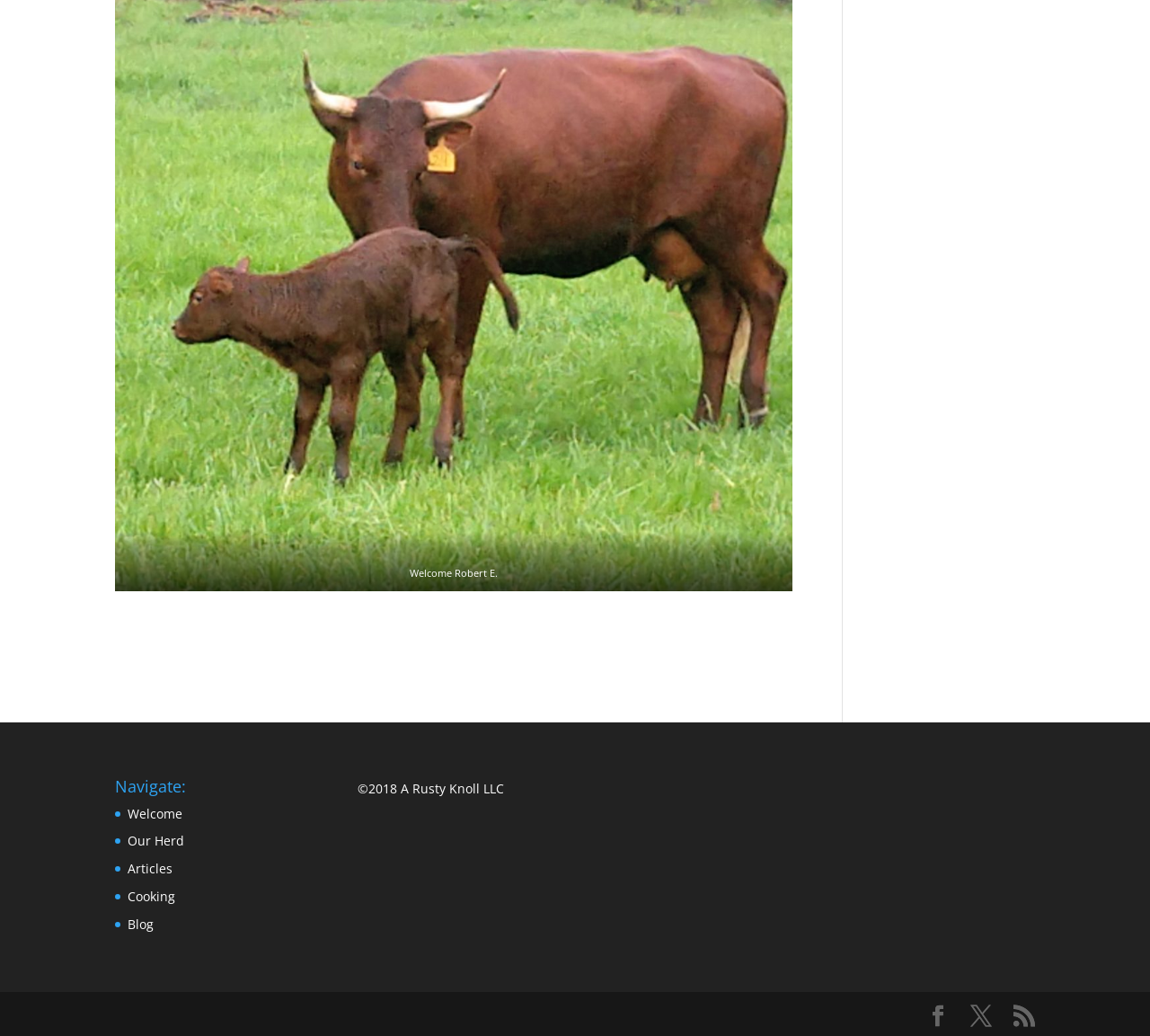Highlight the bounding box of the UI element that corresponds to this description: "Our Herd".

[0.111, 0.803, 0.16, 0.82]